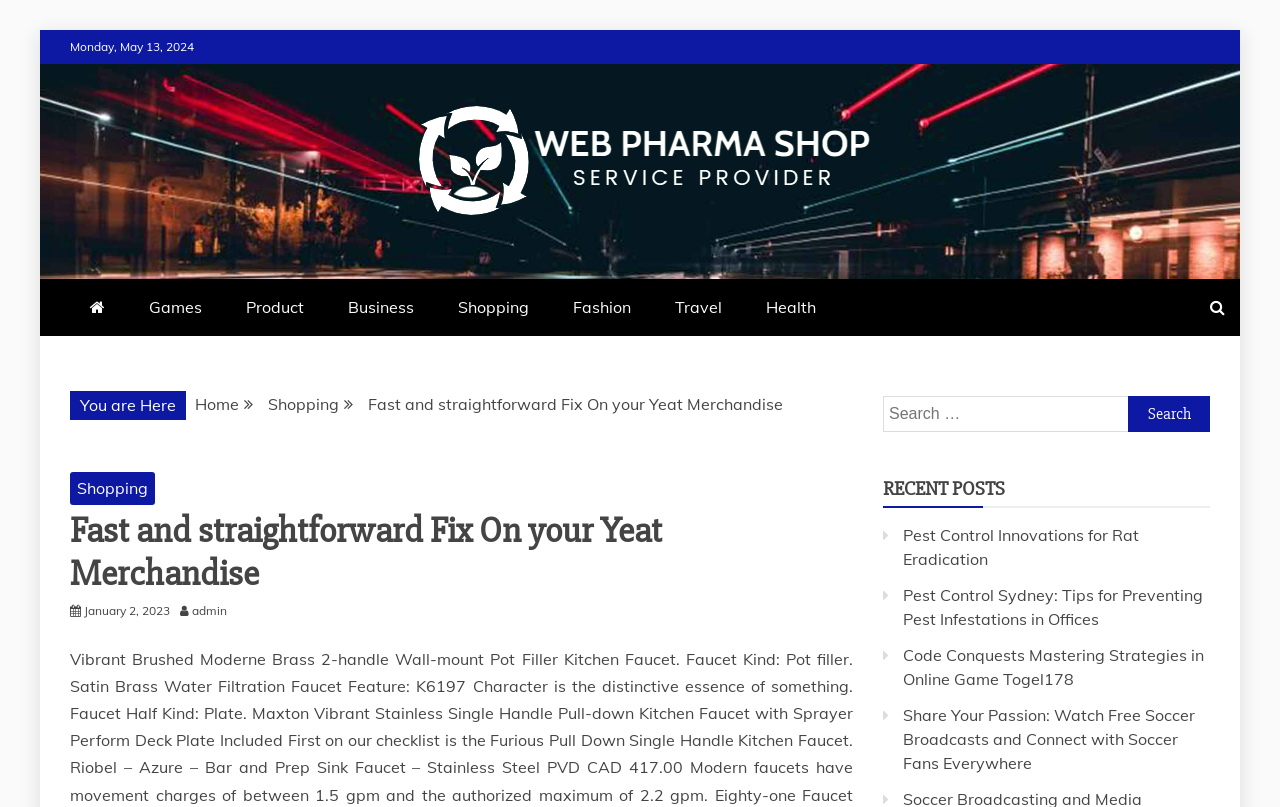What is the current date?
Answer the question with as much detail as you can, using the image as a reference.

The current date can be found at the top of the webpage, where it is displayed as 'Monday, May 13, 2024'.